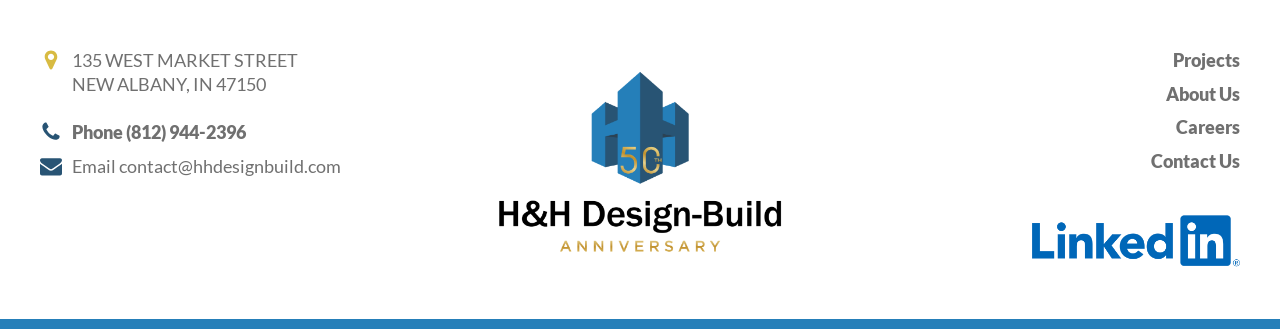Given the description: "Projects", determine the bounding box coordinates of the UI element. The coordinates should be formatted as four float numbers between 0 and 1, [left, top, right, bottom].

[0.916, 0.15, 0.969, 0.221]